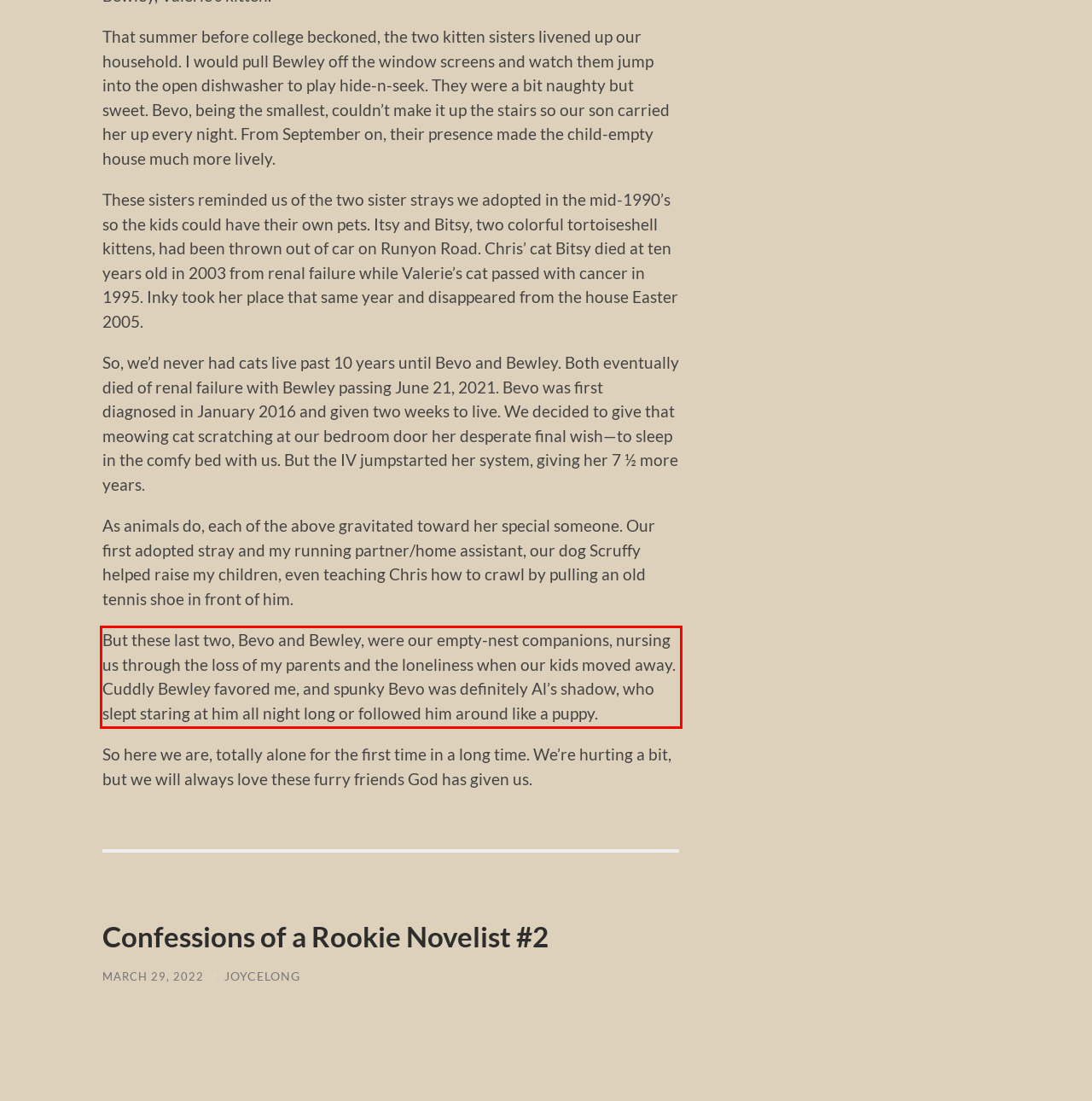Within the screenshot of a webpage, identify the red bounding box and perform OCR to capture the text content it contains.

But these last two, Bevo and Bewley, were our empty-nest companions, nursing us through the loss of my parents and the loneliness when our kids moved away. Cuddly Bewley favored me, and spunky Bevo was definitely Al’s shadow, who slept staring at him all night long or followed him around like a puppy.